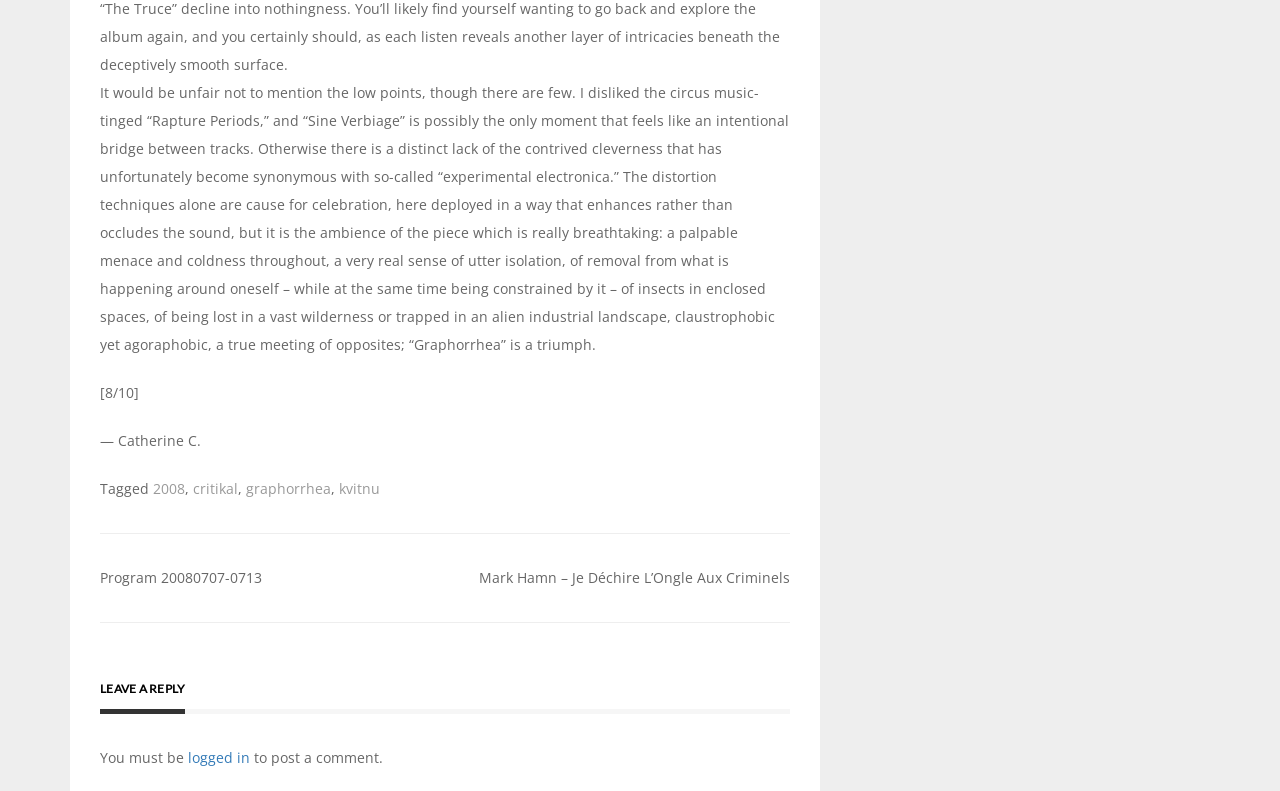What is the category of the post?
Please give a detailed and elaborate explanation in response to the question.

The category of the post is mentioned in the footer section as 'critikal' which is a link to another page.